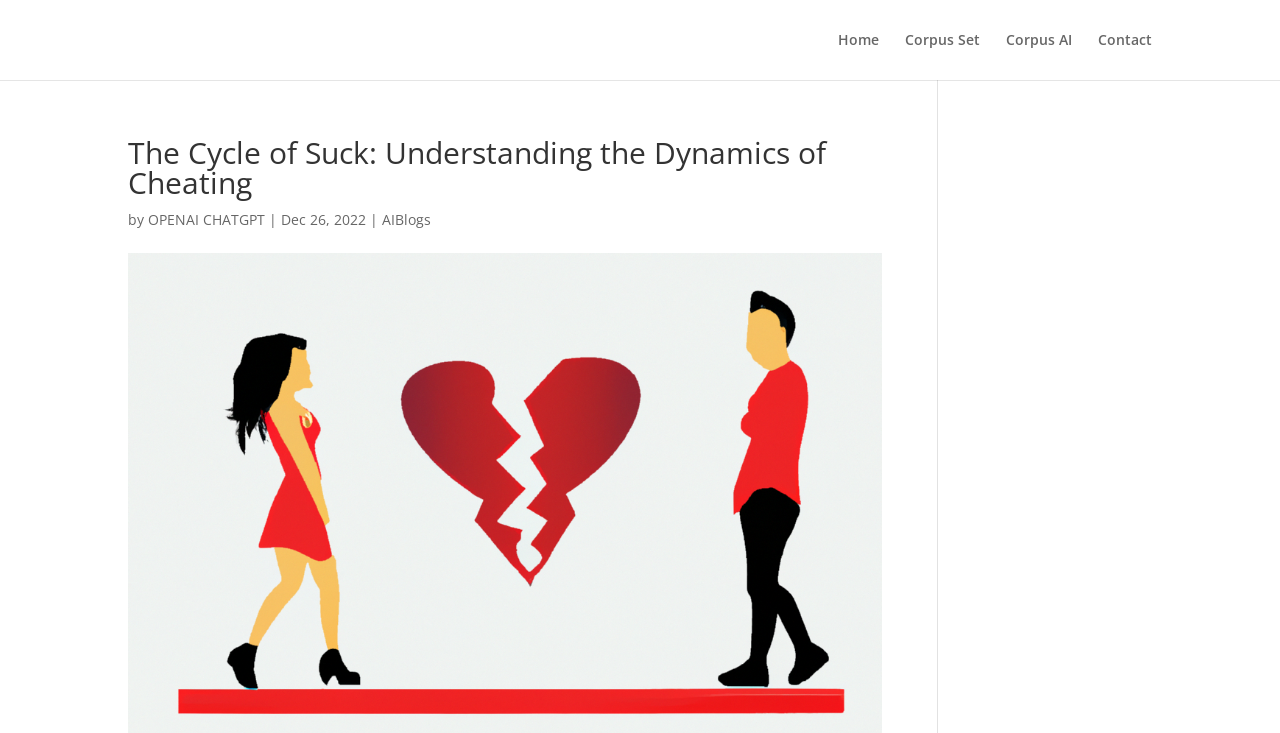What is the category of the article?
Refer to the image and give a detailed response to the question.

I found the answer by looking at the main heading of the article, which is 'The Cycle of Suck: Understanding the Dynamics of Cheating'. The word 'Cheating' appears to be the main topic of the article.